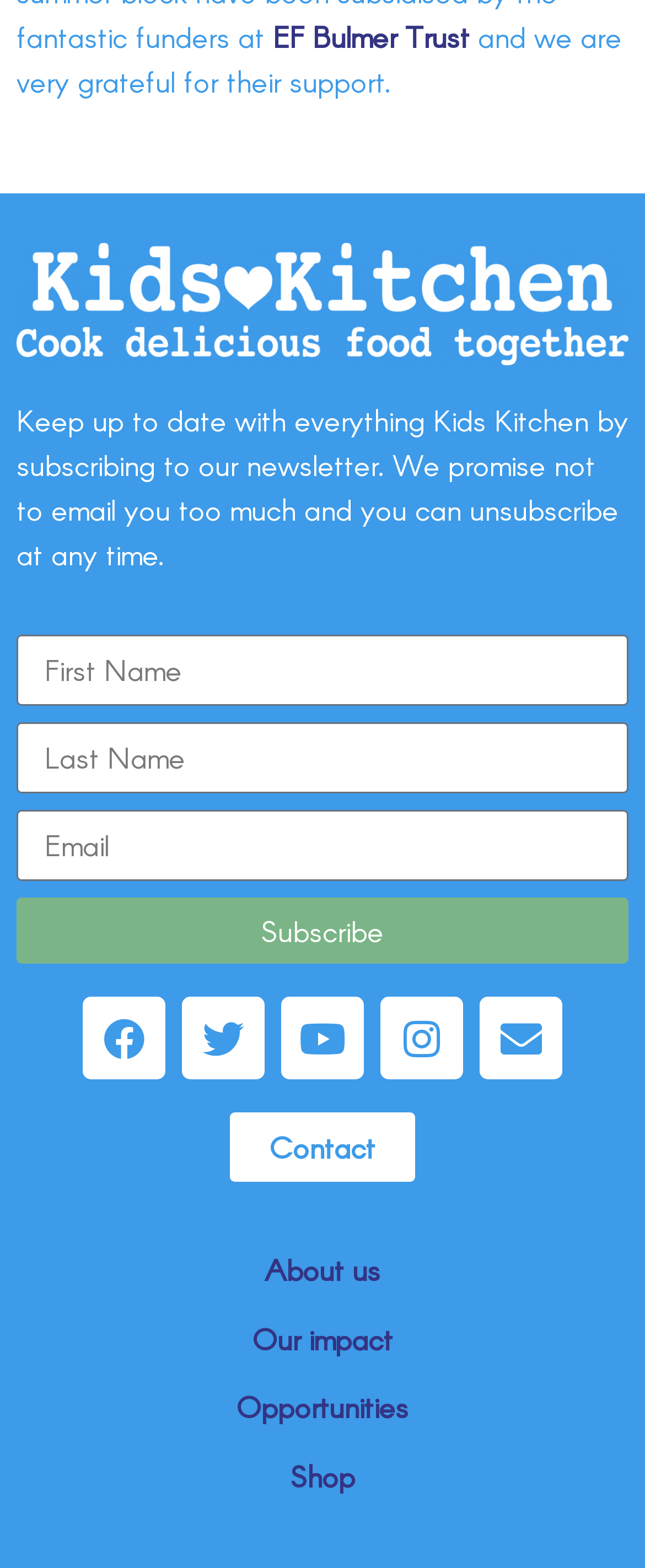Please identify the bounding box coordinates of the element on the webpage that should be clicked to follow this instruction: "Contact us". The bounding box coordinates should be given as four float numbers between 0 and 1, formatted as [left, top, right, bottom].

[0.356, 0.71, 0.644, 0.754]